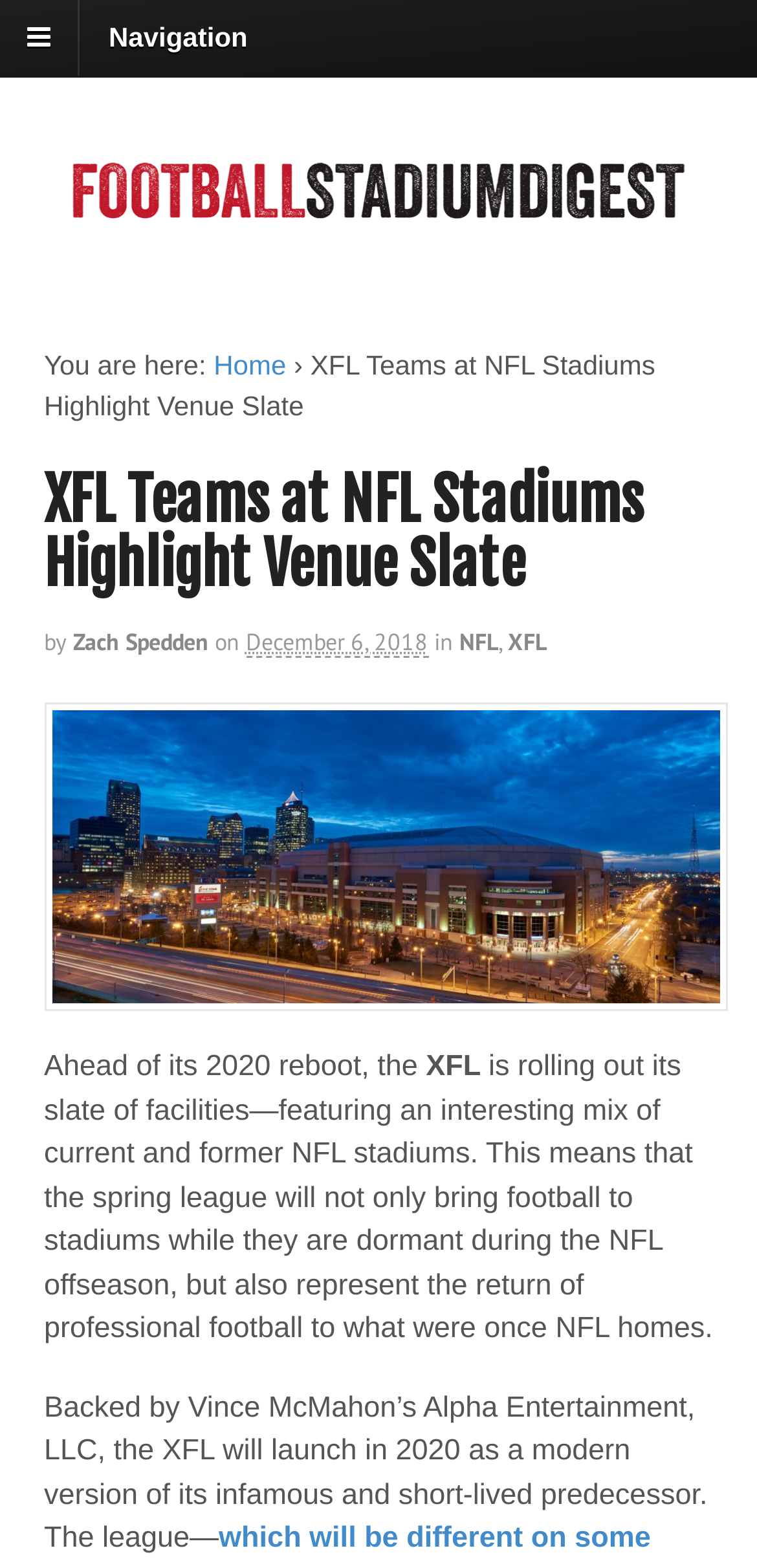Utilize the information from the image to answer the question in detail:
What is the name of the website?

I determined the name of the website by looking at the link element with the text 'Football Stadium Digest' at the top of the webpage, which is likely to be the website's logo or title.